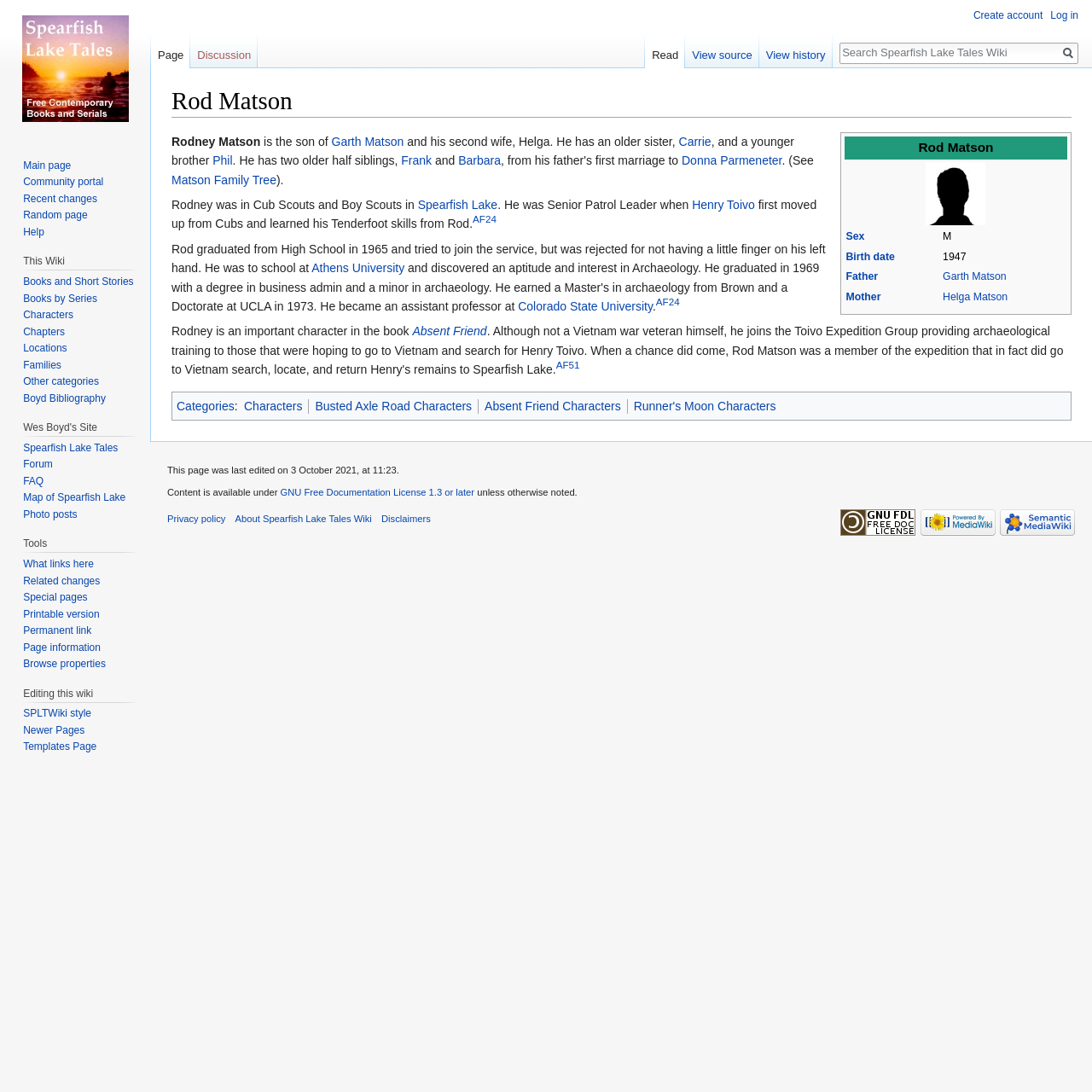Locate the bounding box coordinates of the clickable area needed to fulfill the instruction: "Search for something".

[0.768, 0.031, 0.988, 0.058]